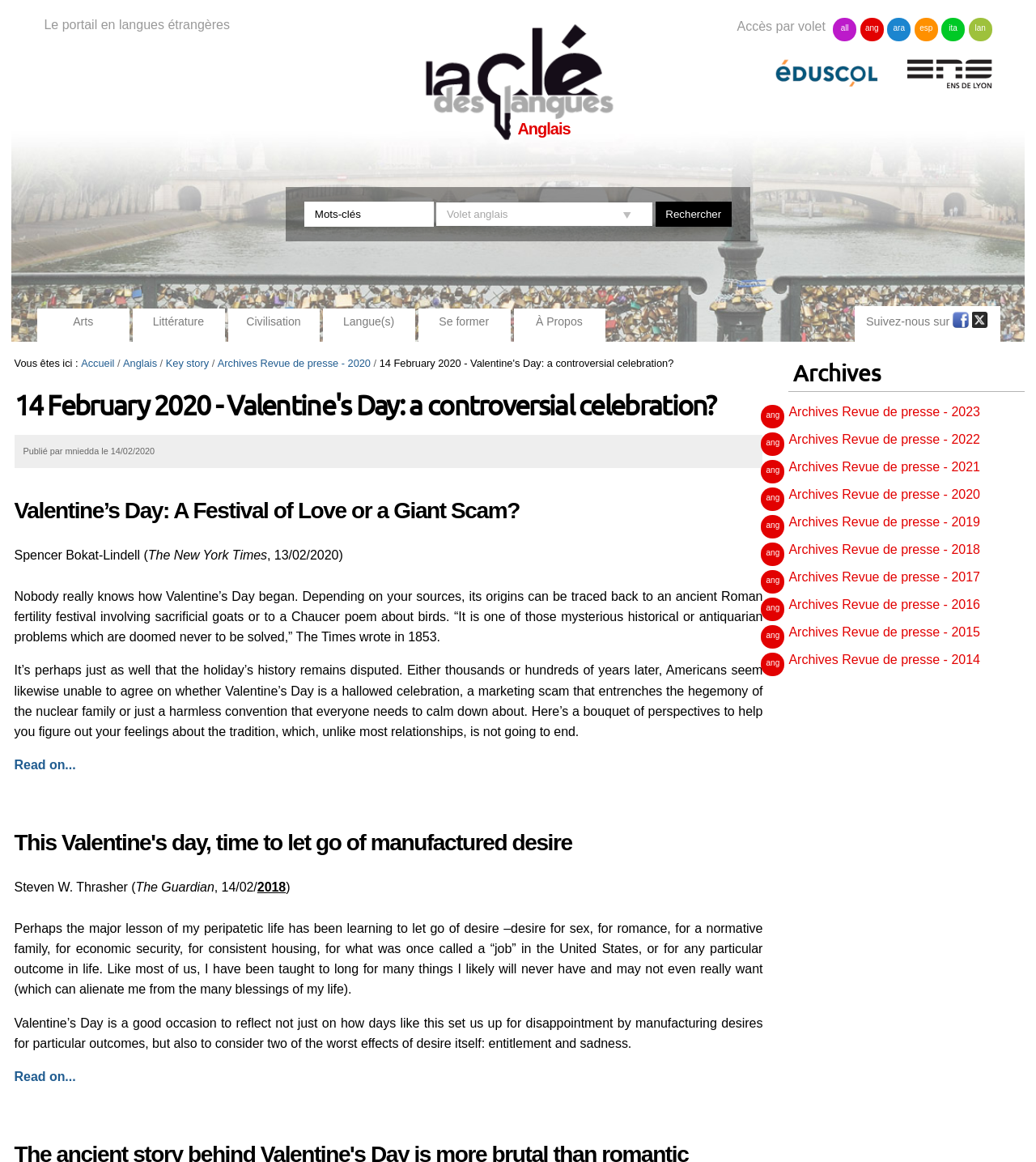What is the language of the webpage?
Use the information from the image to give a detailed answer to the question.

The webpage has text in both French and English, indicating that it is a bilingual webpage. The title of the webpage is in English, while some of the navigation links and article titles are in French.